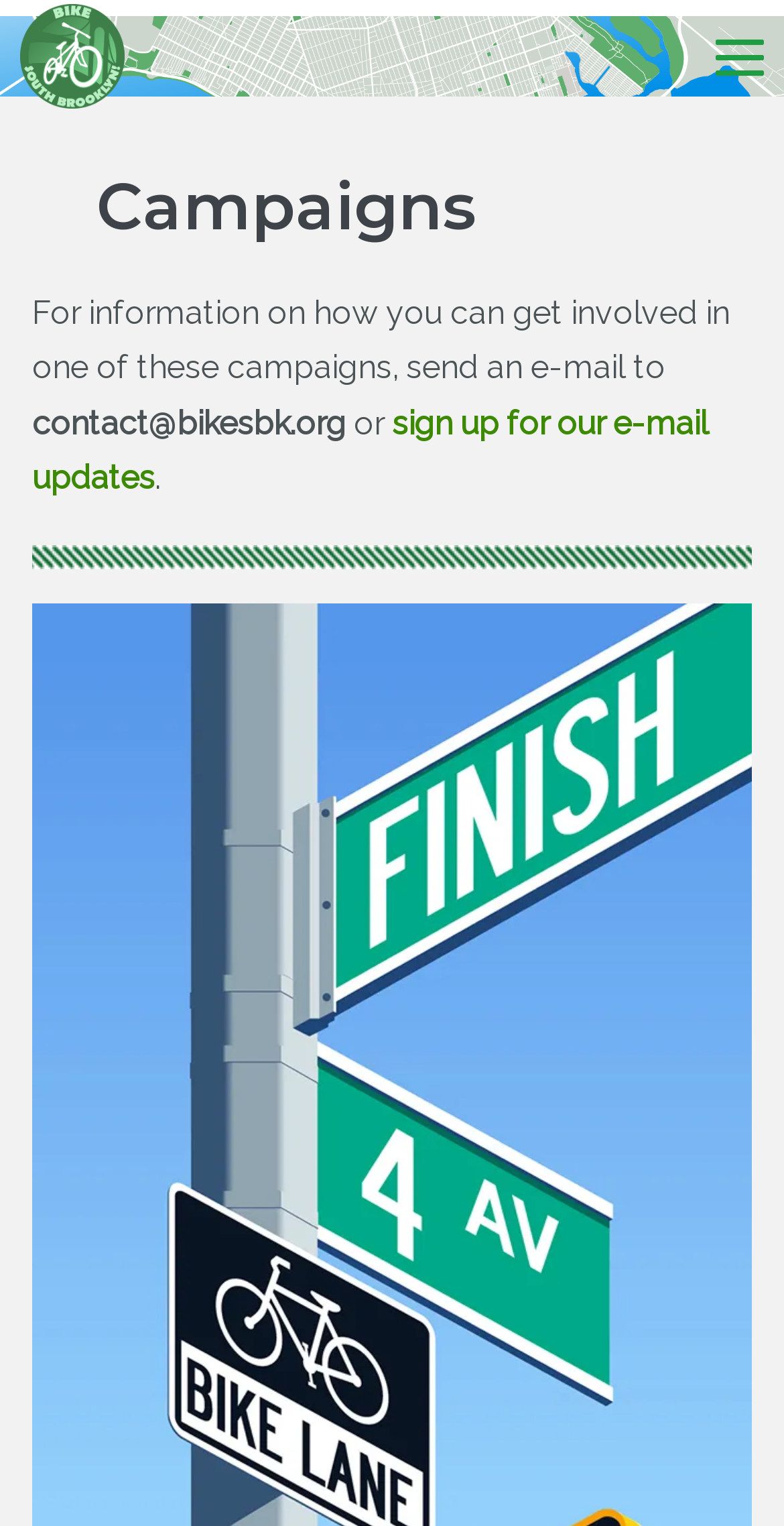Reply to the question with a single word or phrase:
What is the orientation of the separator?

Horizontal